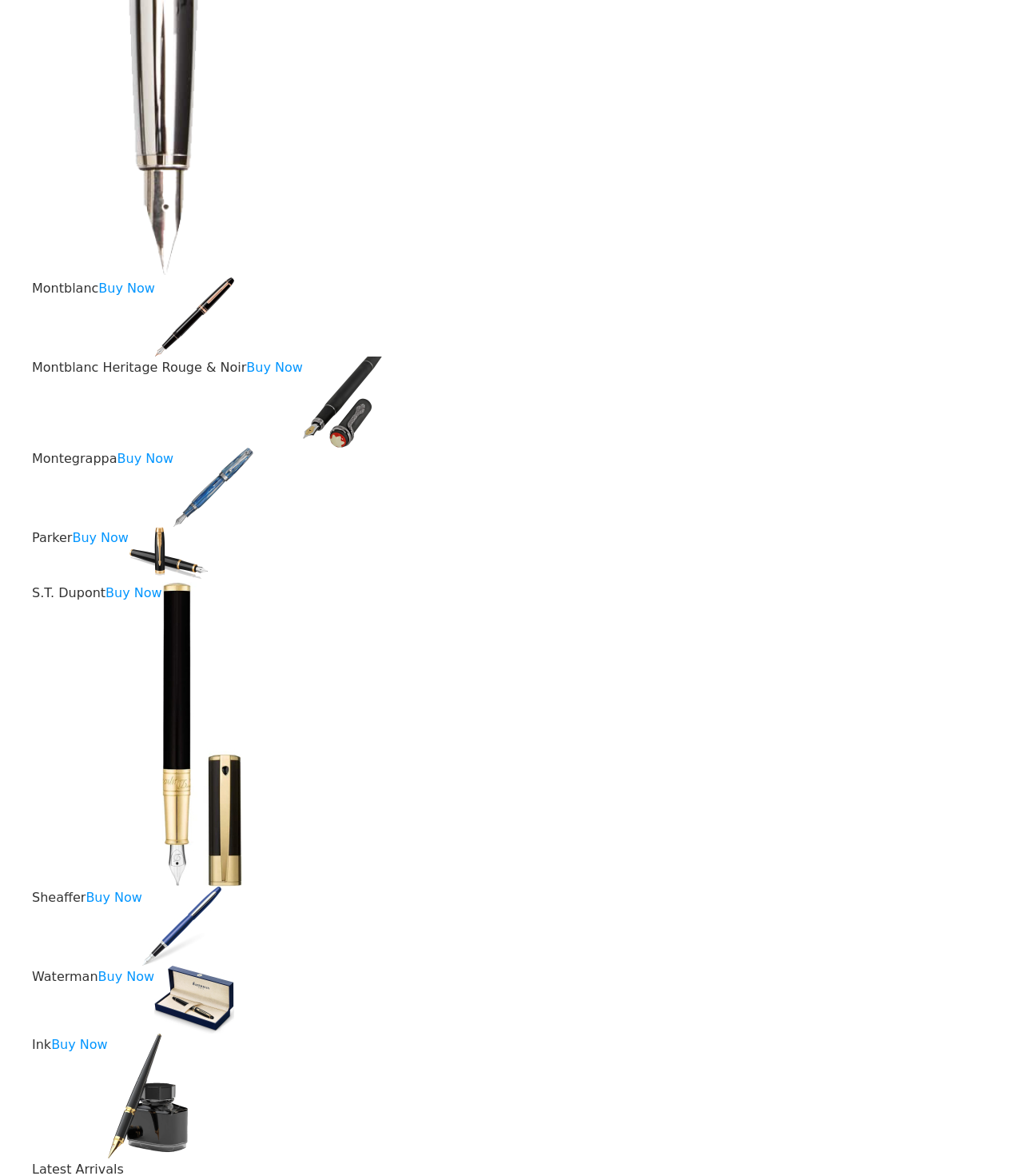Based on the image, please elaborate on the answer to the following question:
What is the brand name of the first product?

The first product listed on the webpage has a static text element 'Montblanc' and an image element with the same name, indicating that the brand name of the first product is Montblanc.